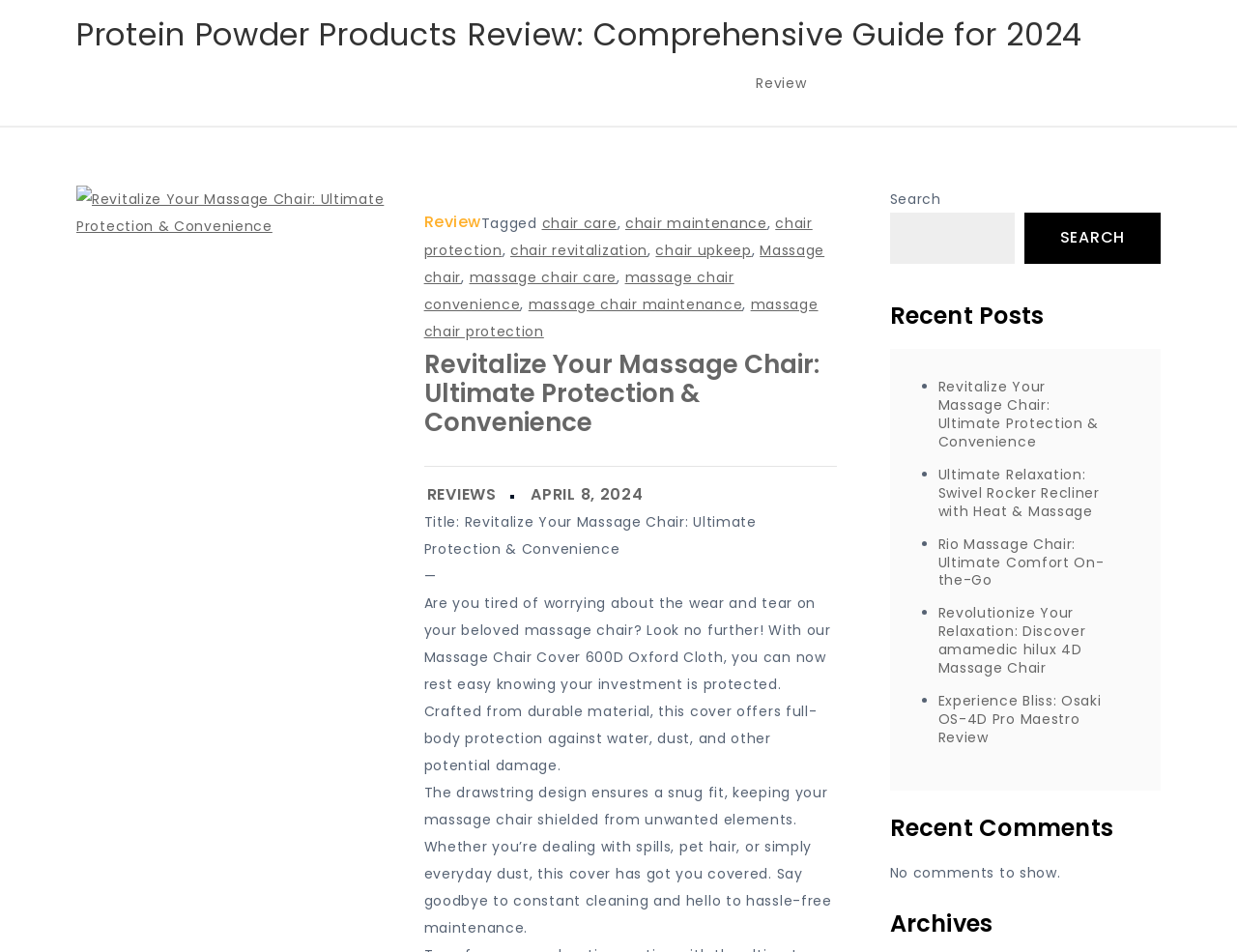Pinpoint the bounding box coordinates of the clickable area needed to execute the instruction: "Join the club". The coordinates should be specified as four float numbers between 0 and 1, i.e., [left, top, right, bottom].

None